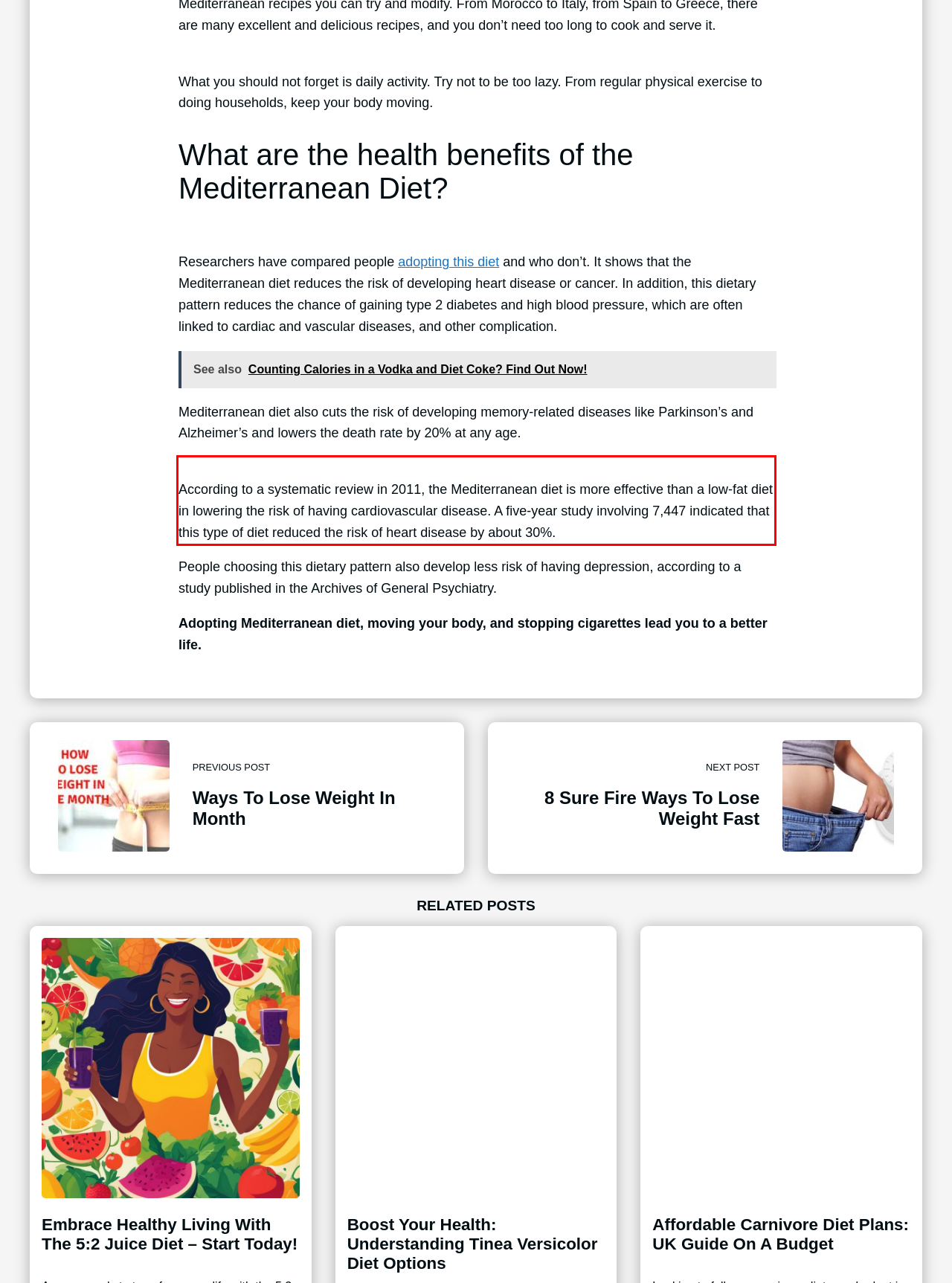Please identify and extract the text content from the UI element encased in a red bounding box on the provided webpage screenshot.

According to a systematic review in 2011, the Mediterranean diet is more effective than a low-fat diet in lowering the risk of having cardiovascular disease. A five-year study involving 7,447 indicated that this type of diet reduced the risk of heart disease by about 30%.